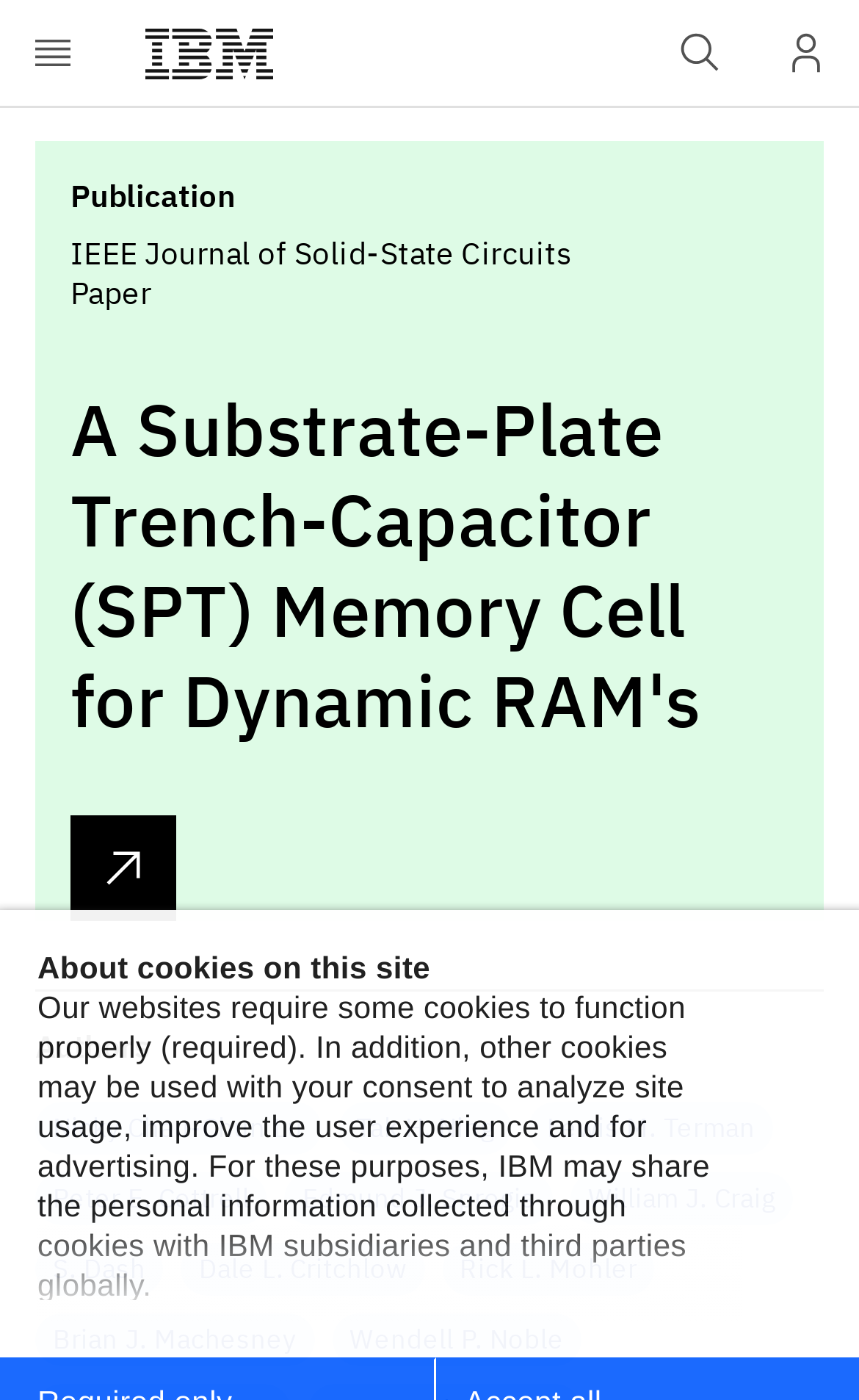What is the name of the publication?
Identify the answer in the screenshot and reply with a single word or phrase.

IEEE Journal of Solid-State Circuits